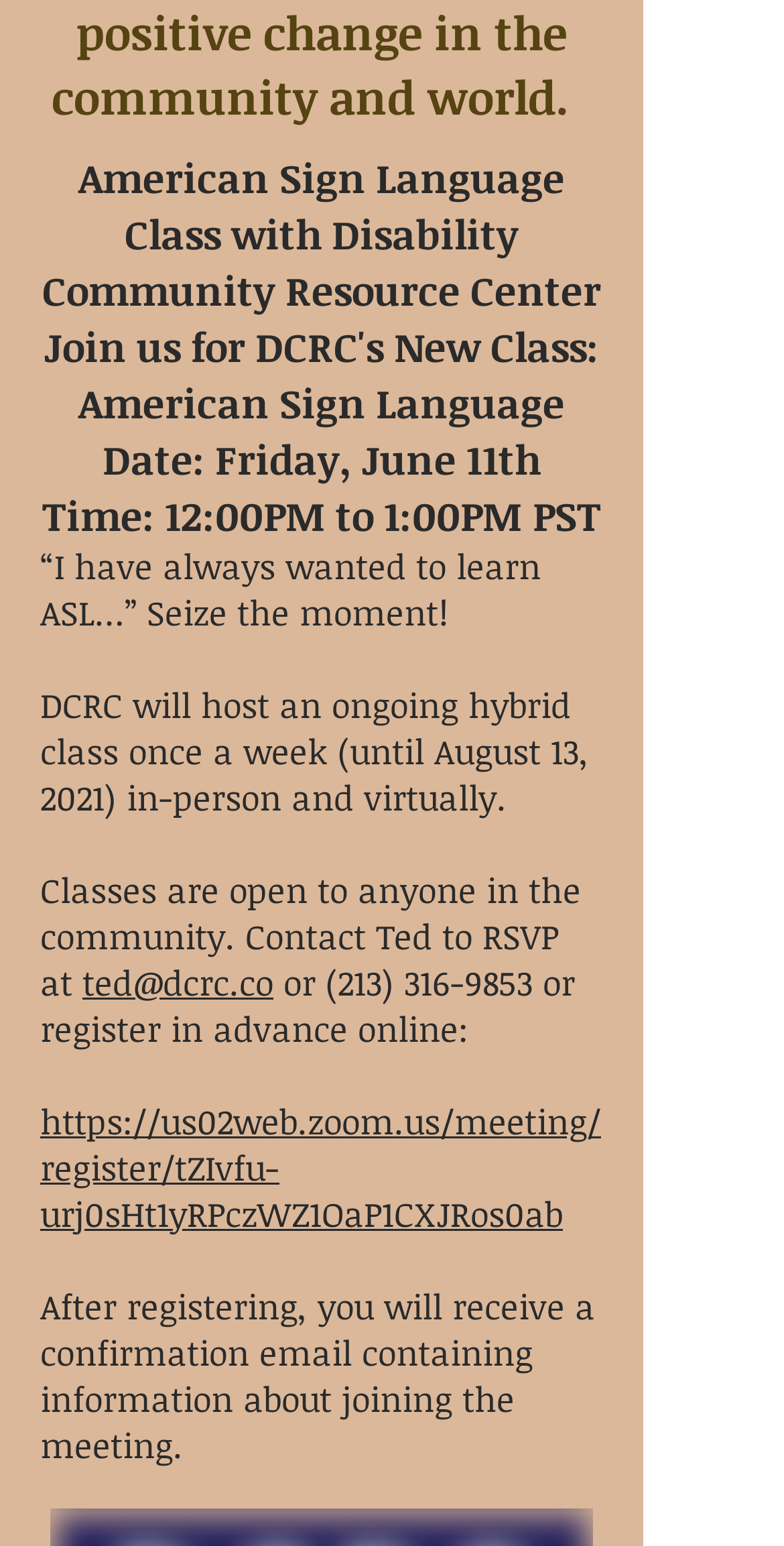How can I register for the class online?
Using the image as a reference, deliver a detailed and thorough answer to the question.

To find out how to register for the class online, we need to read the link element that mentions online registration. The relevant link is 'https://us02web.zoom.us/meeting/register/tZIvfu-urj0sHt1yRPczWZ1OaP1CXJRos0ab', which is the online registration link for the class.